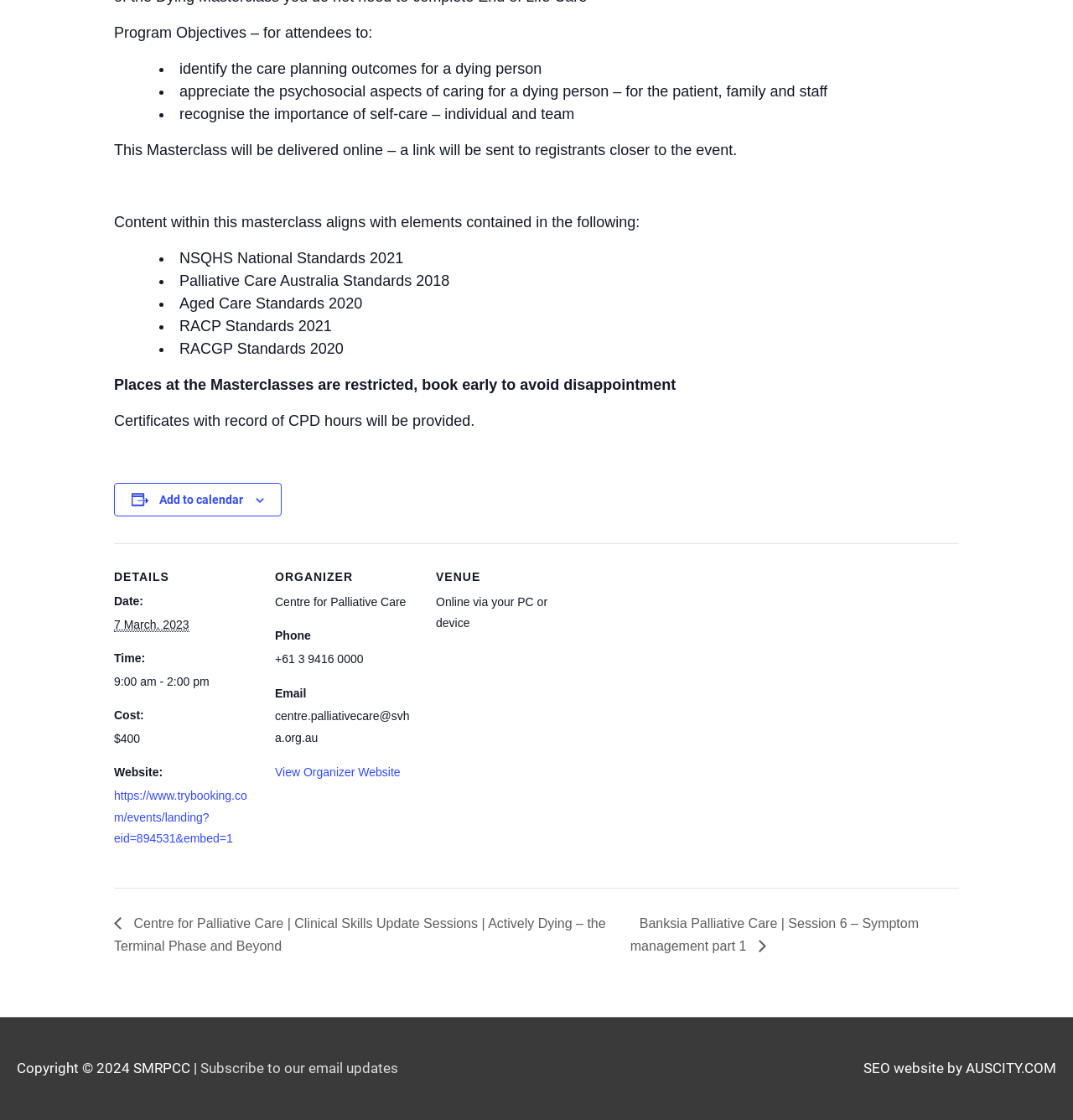Locate the UI element described by View Organizer Website in the provided webpage screenshot. Return the bounding box coordinates in the format (top-left x, top-left y, bottom-right x, bottom-right y), ensuring all values are between 0 and 1.

[0.256, 0.684, 0.373, 0.696]